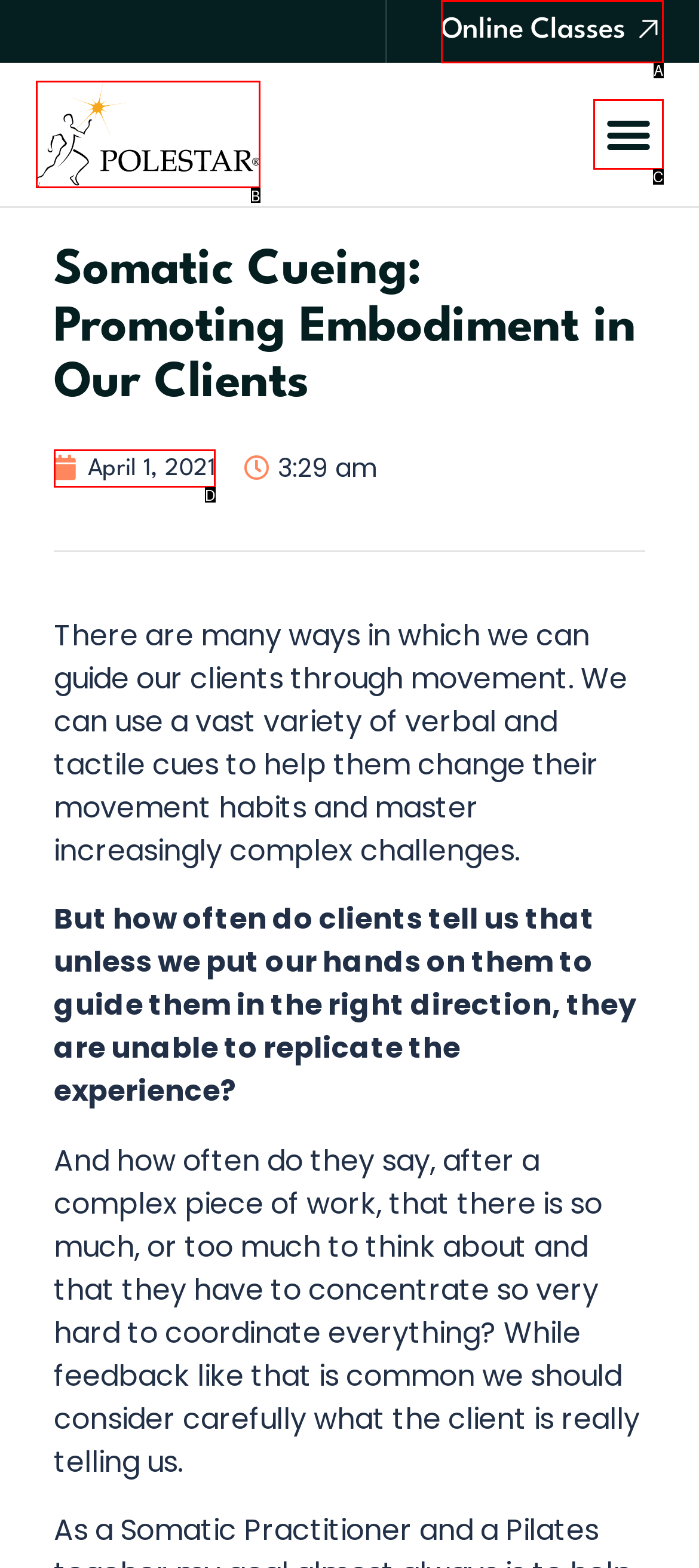Choose the HTML element that best fits the given description: Online Classes. Answer by stating the letter of the option.

A